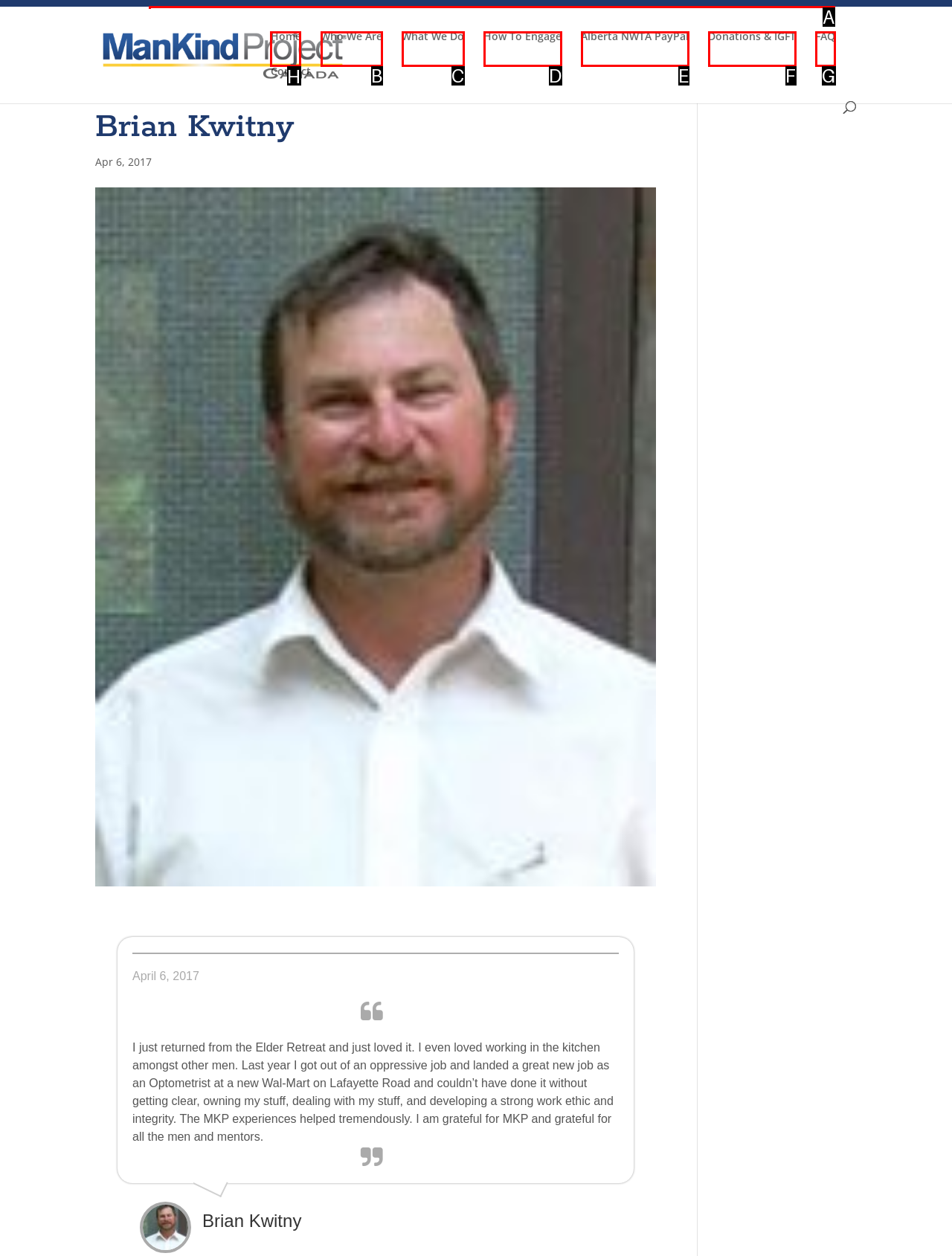What option should you select to complete this task: go to home page? Indicate your answer by providing the letter only.

H